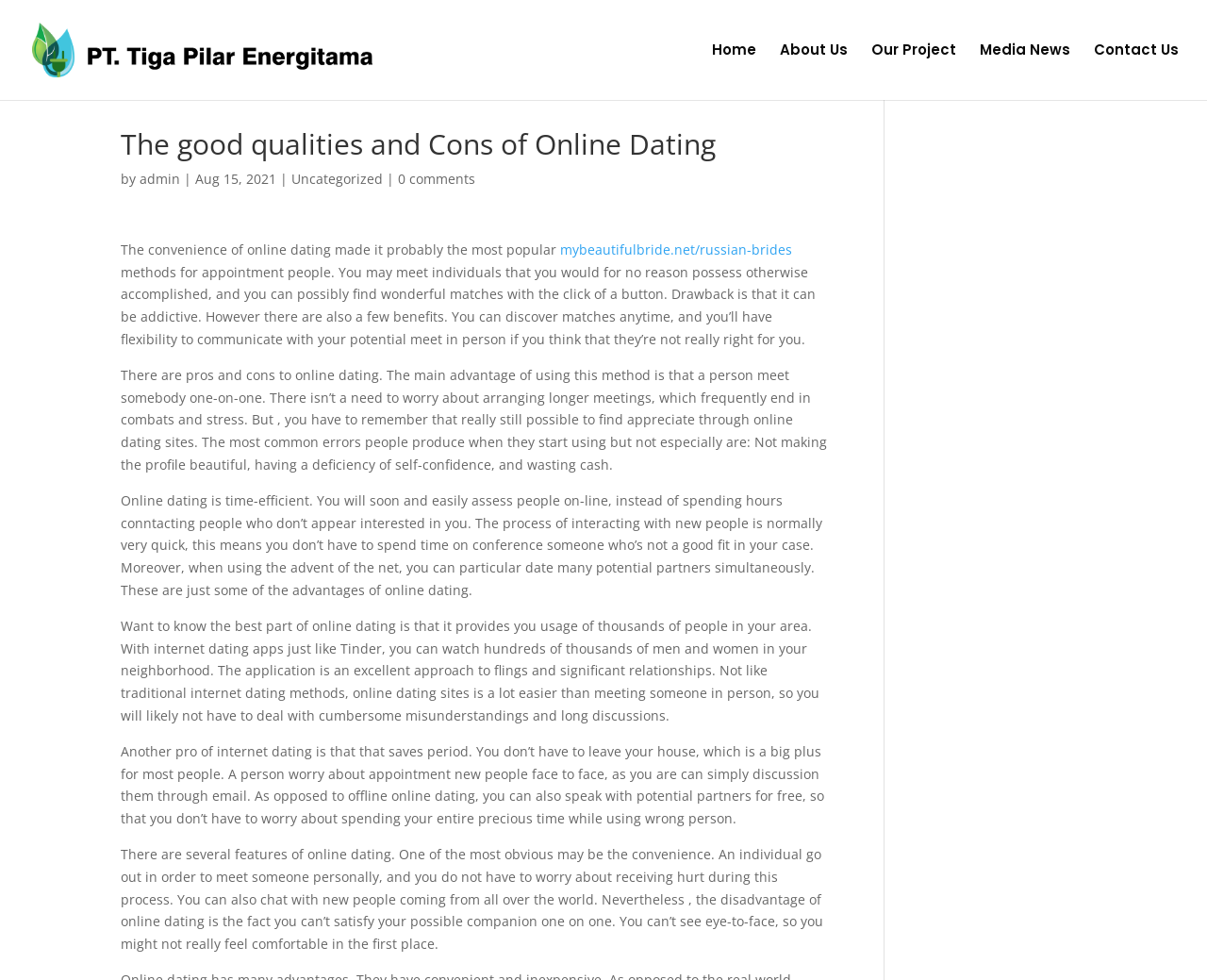What is the main topic of the article?
Using the information presented in the image, please offer a detailed response to the question.

I read the content of the article and found that it discusses the pros and cons of online dating, which suggests that the main topic of the article is online dating.